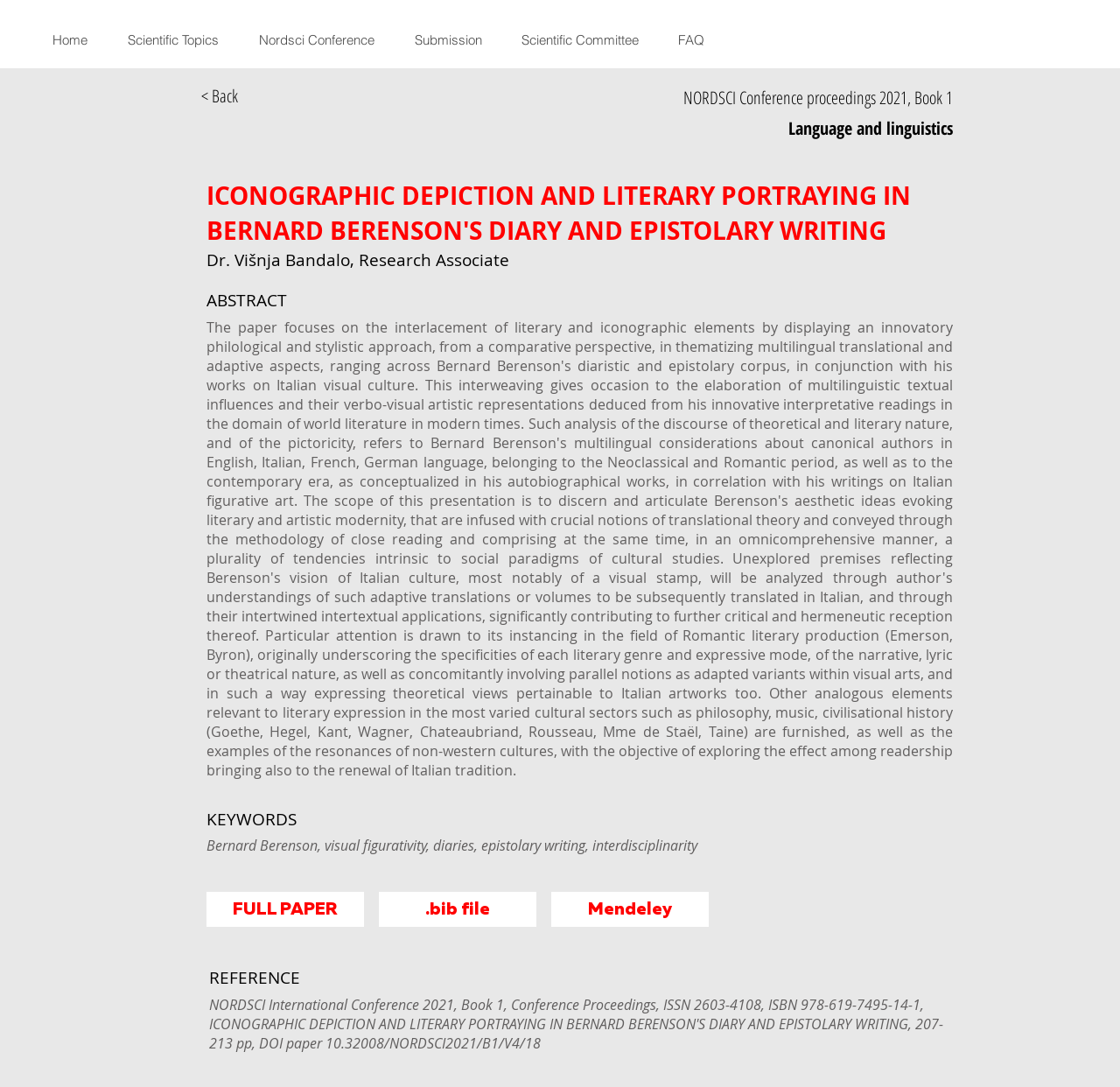What is the name of the author?
Based on the screenshot, answer the question with a single word or phrase.

Dr. Višnja Bandalo